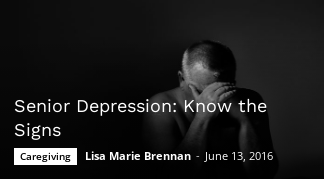Provide an extensive narrative of what is shown in the image.

The image highlights a poignant depiction associated with the article "Senior Depression: Know the Signs." It features an individual sitting in a contemplative pose, conveying a sense of distress and introspection, which underscores the emotional weight of the topic. The caption emphasizes the importance of recognizing signs of depression among seniors, addressing a critical aspect of caregiving. The article, authored by Lisa Marie Brennan, was published on June 13, 2016, reflecting on the vital need for awareness and support in mental health for the elderly population.